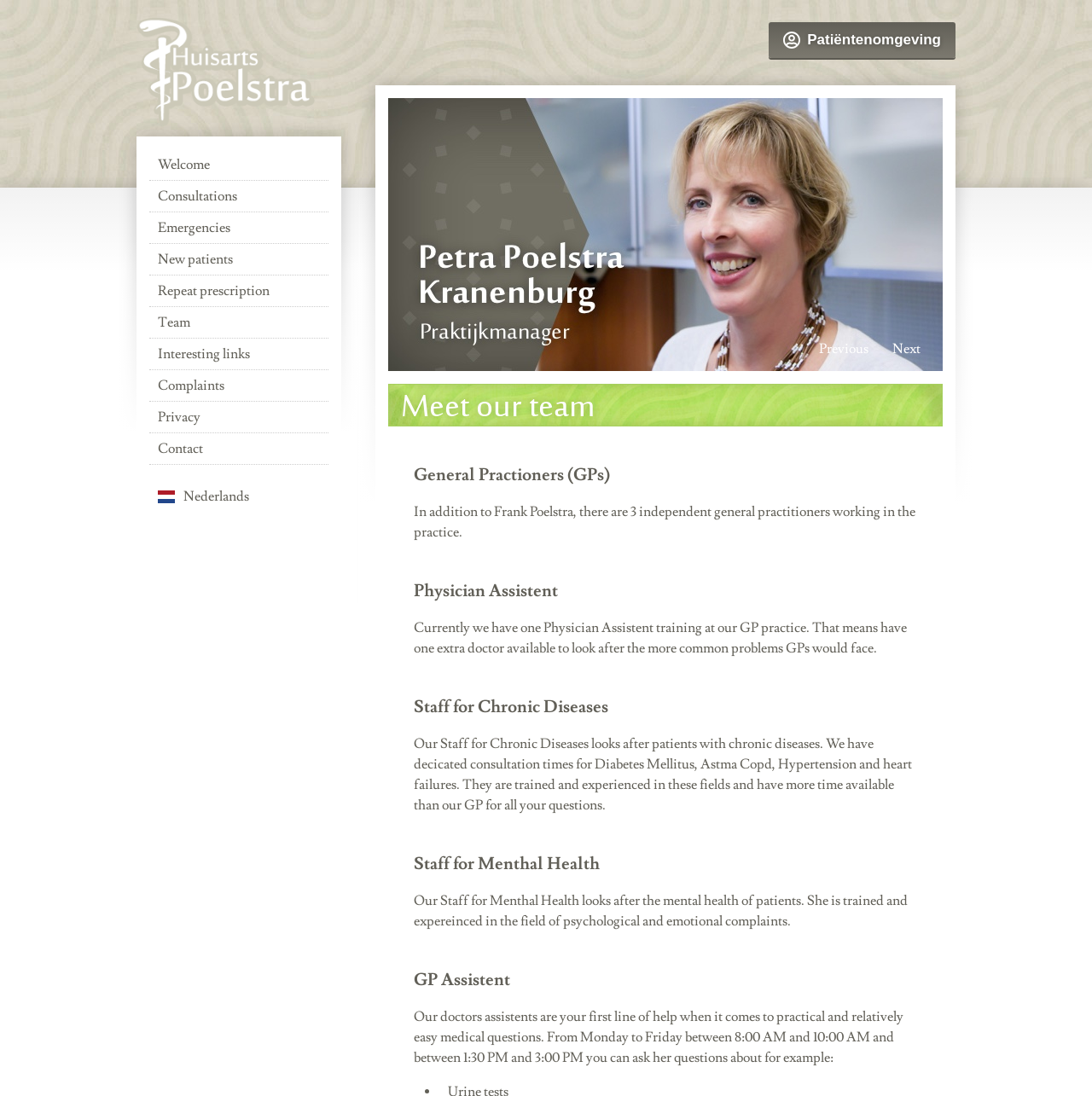How many general practitioners are there?
Offer a detailed and exhaustive answer to the question.

I counted the number of images with the title 'Huisarts' which means 'General Practitioner' in Dutch, and there are 4 of them.